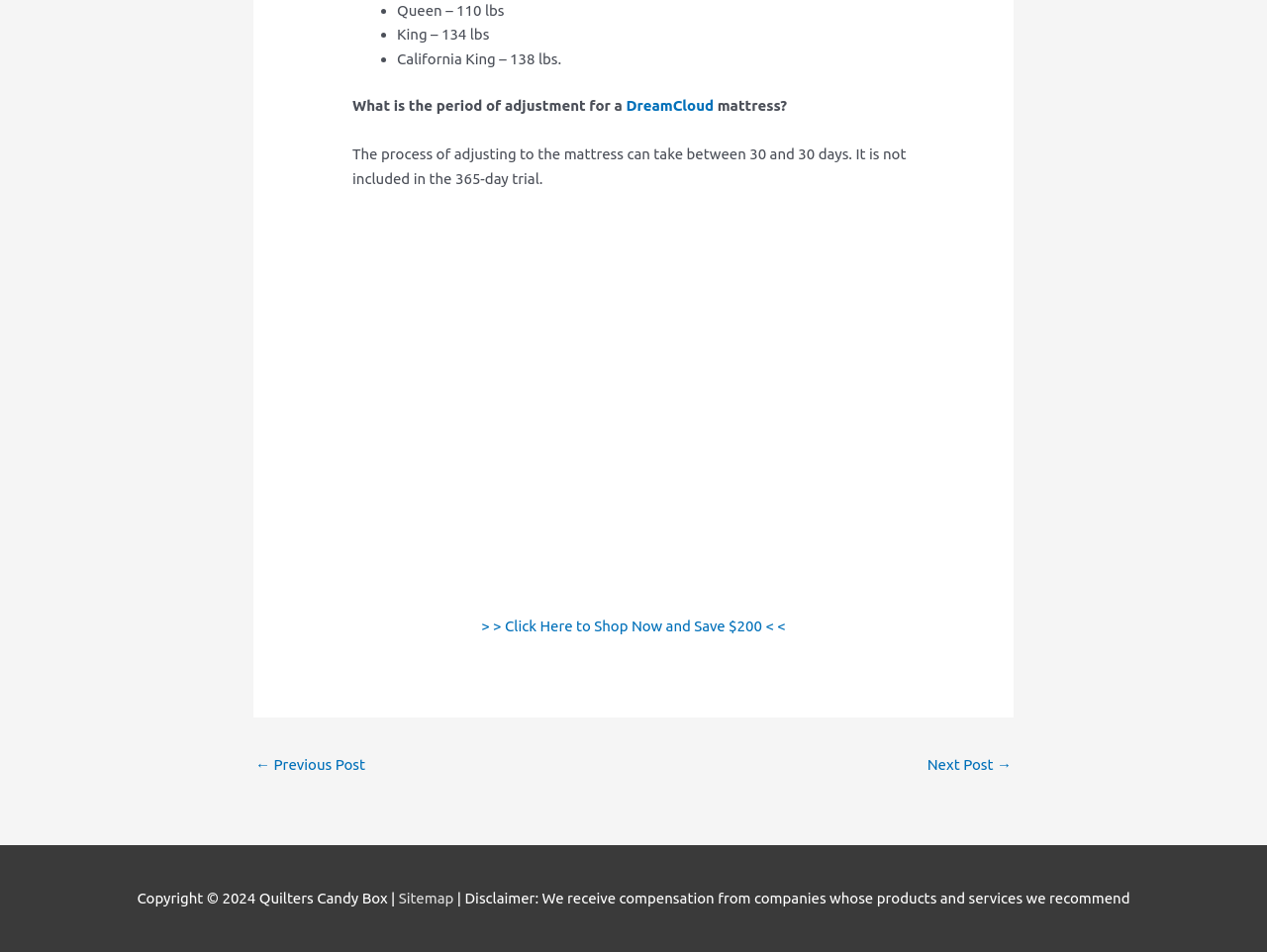What is the name of the website?
Look at the image and construct a detailed response to the question.

The webpage contains a copyright notice at the bottom, which mentions 'Quilters Candy Box' as the name of the website.